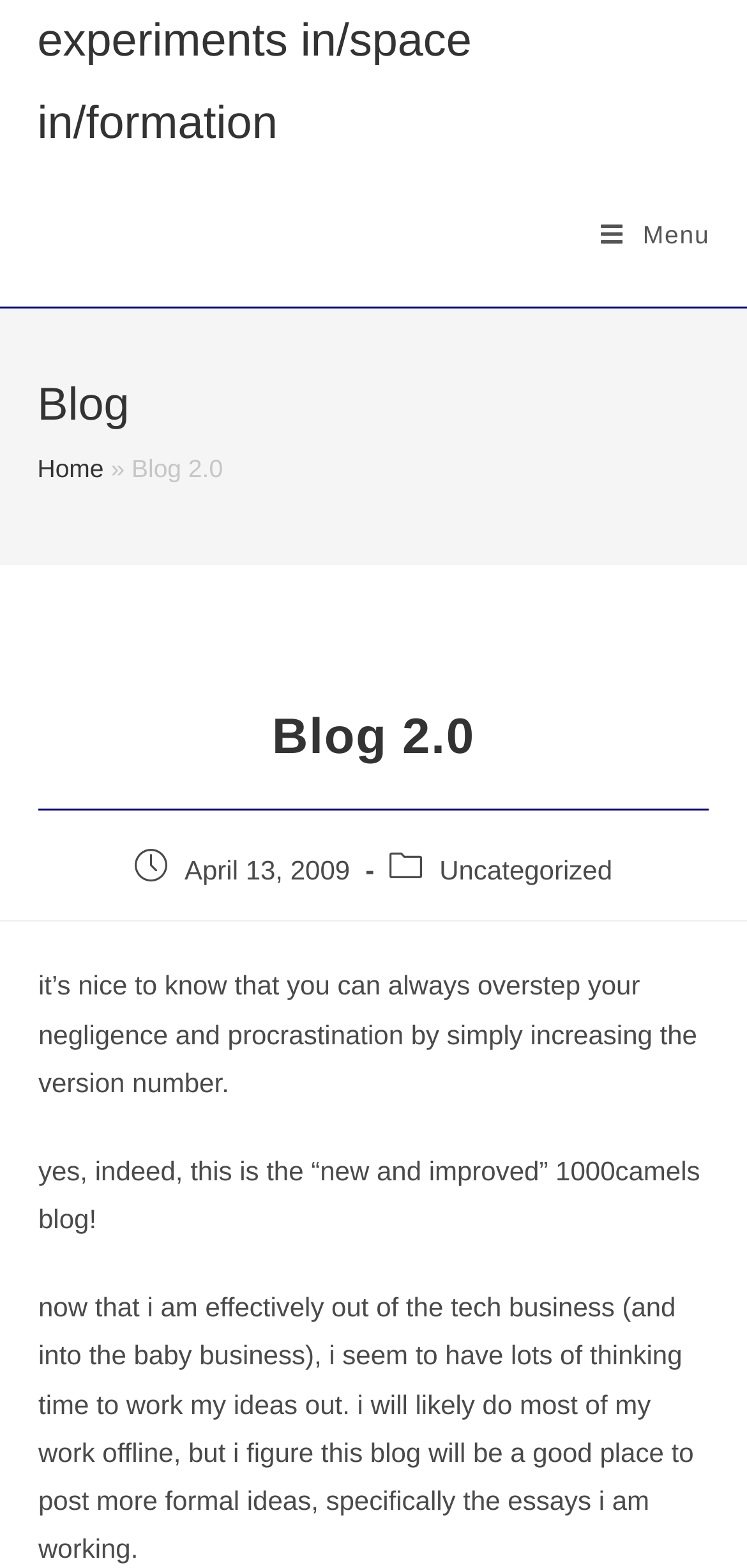What is the author's plan for the blog?
Refer to the image and give a detailed answer to the question.

I found the author's plan for the blog by looking at the text content of the webpage, specifically the sentence 'i figure this blog will be a good place to post more formal ideas, specifically the essays i am working...' which indicates that the author plans to use the blog to post formal ideas and essays.